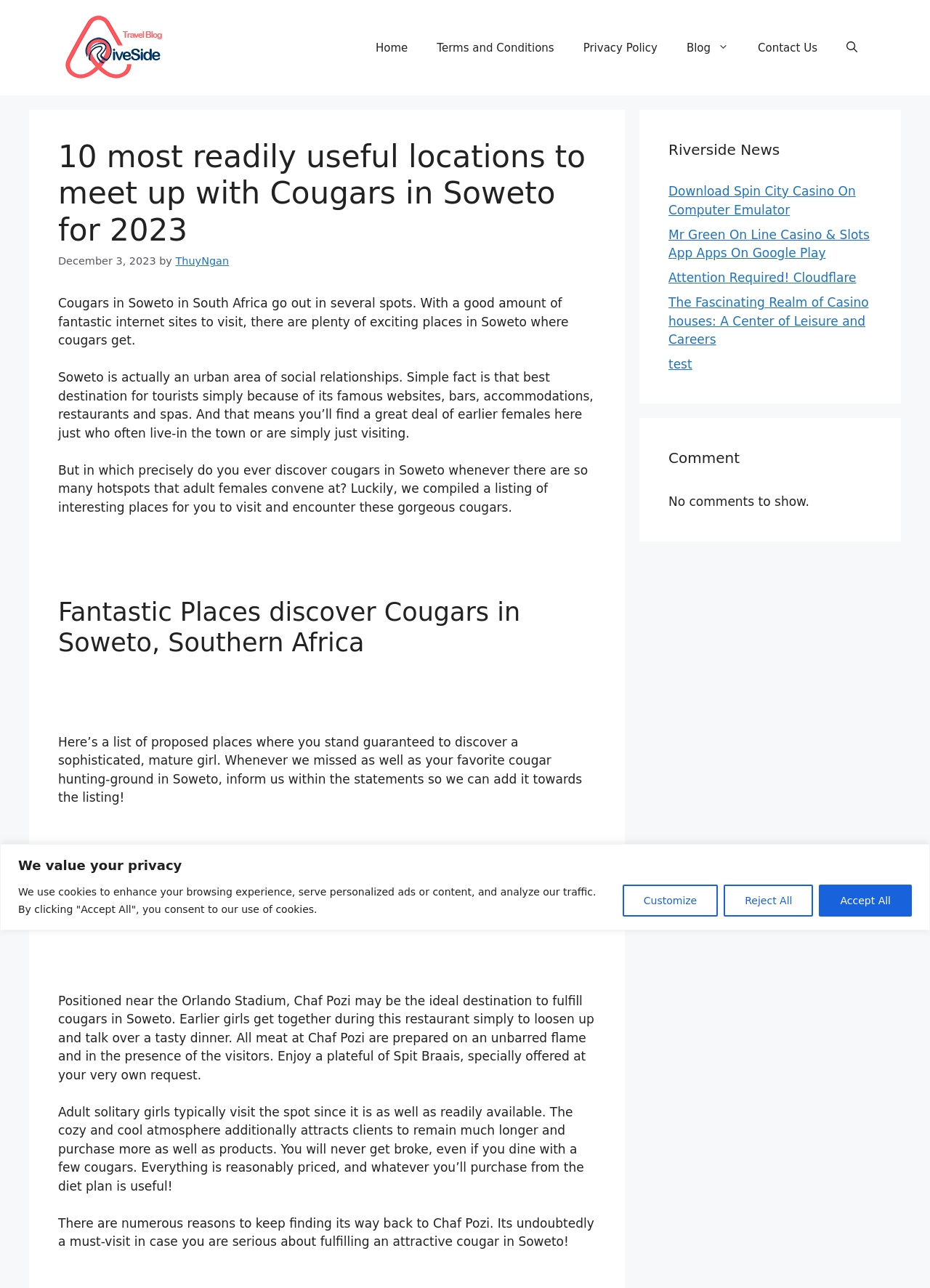Please determine the heading text of this webpage.

10 most readily useful locations to meet up with Cougars in Soweto for 2023